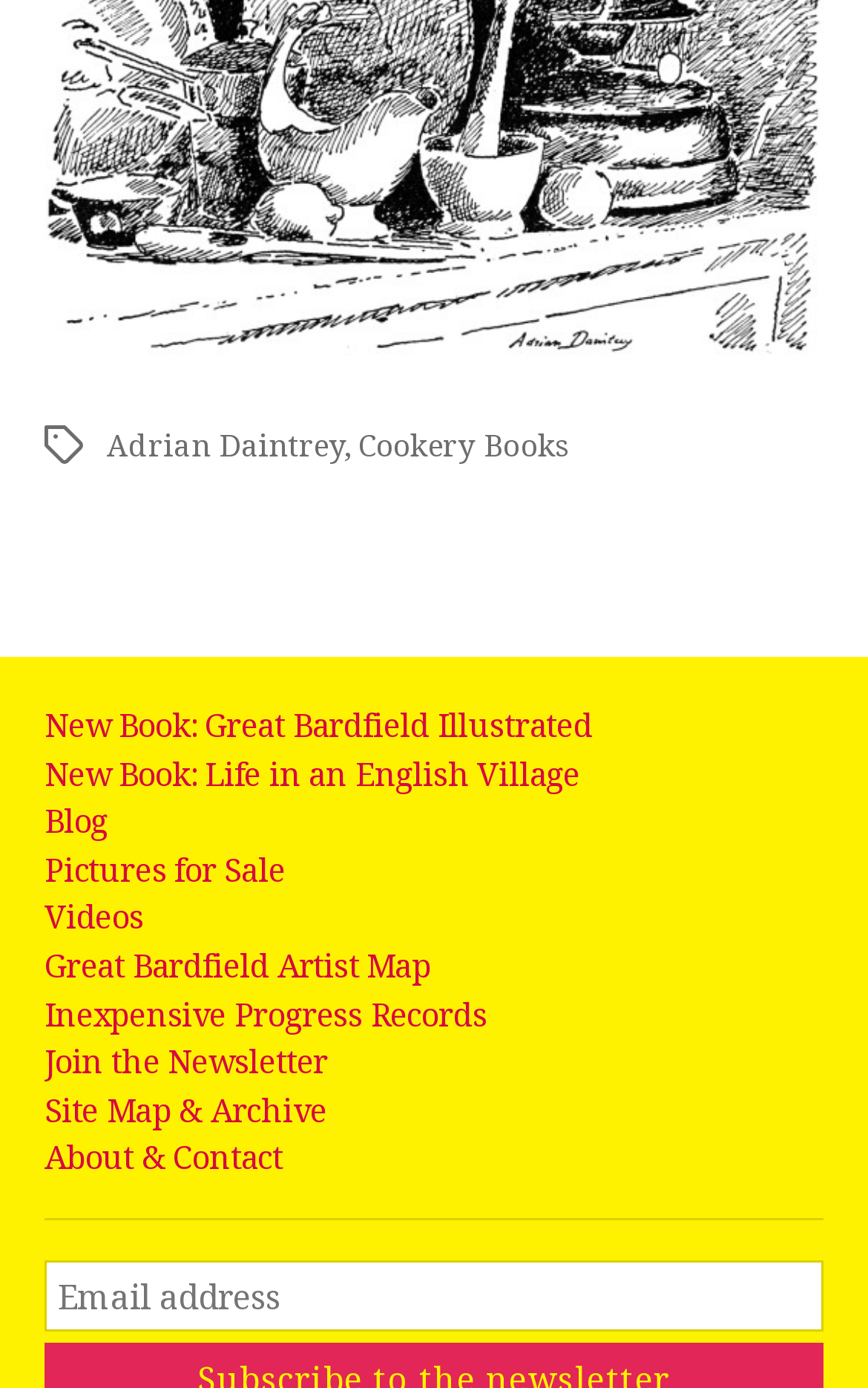What are the two categories of tags?
We need a detailed and meticulous answer to the question.

The top section of the webpage shows two categories of tags, which are 'Adrian Daintrey' and 'Cookery Books', separated by a comma, indicating that they are related to the content of the webpage.